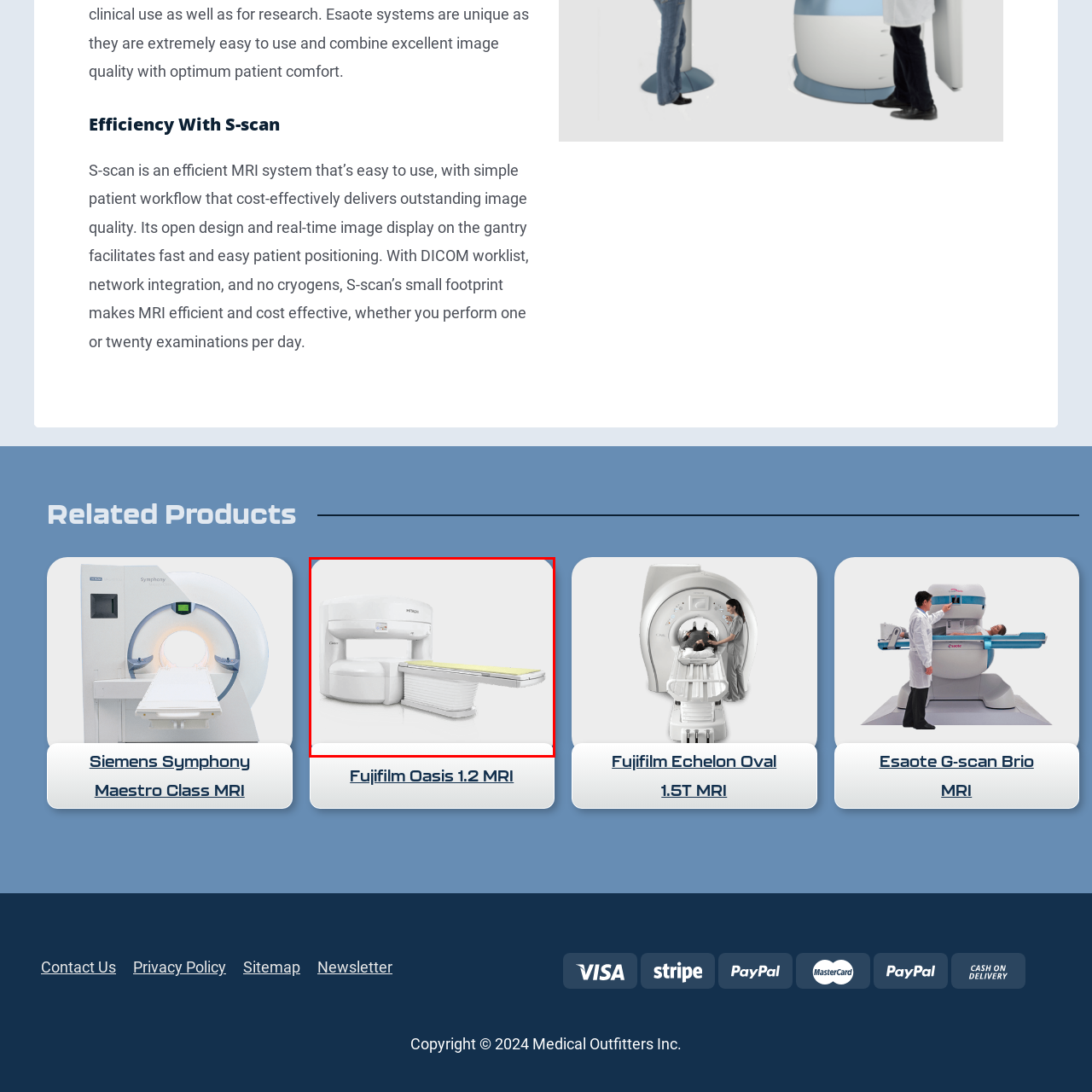View the portion of the image inside the red box and respond to the question with a succinct word or phrase: What is the purpose of the Hitachi Oasis 1.2 MRI system?

conduct numerous examinations